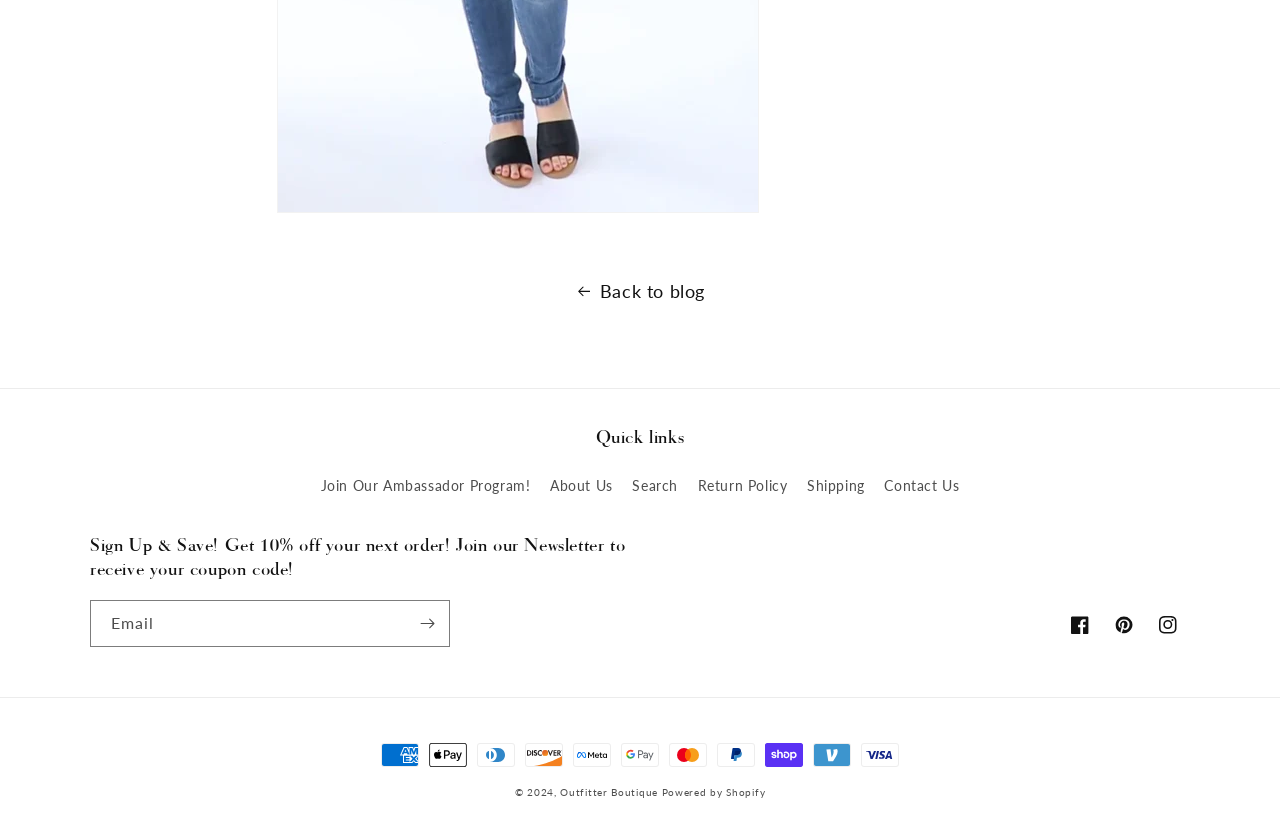What is the name of the company?
Please describe in detail the information shown in the image to answer the question.

The webpage contains the text 'Outfitter Boutique' at the bottom, which suggests that it is the name of the company or the brand.